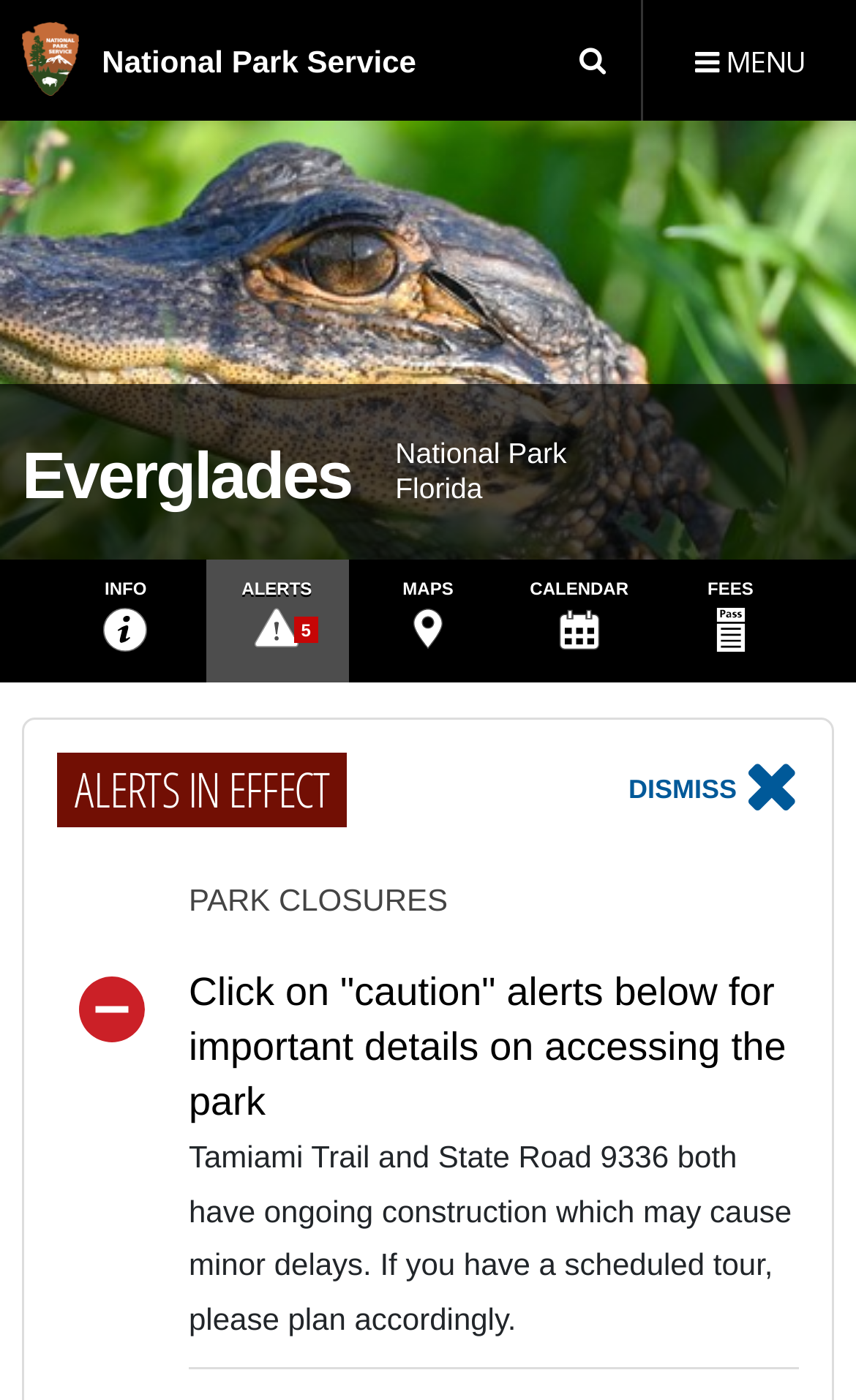Please identify the bounding box coordinates of the area I need to click to accomplish the following instruction: "Search on the website".

[0.636, 0.0, 0.749, 0.086]